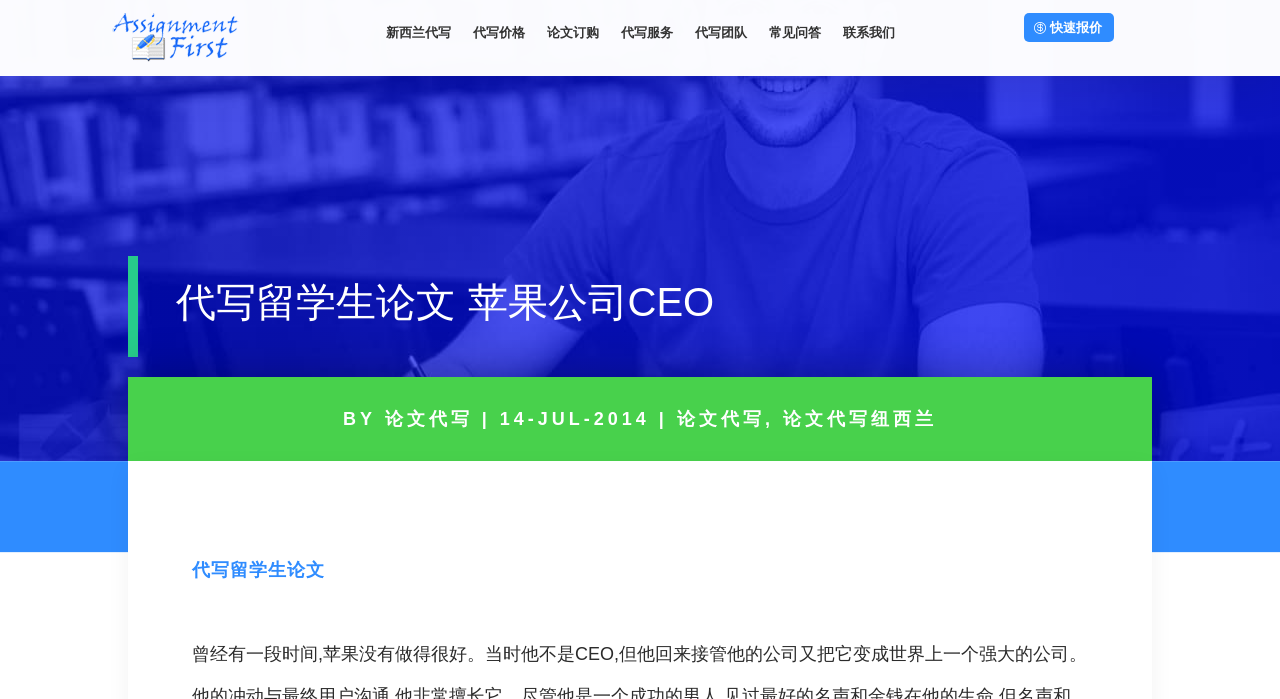Offer a meticulous caption that includes all visible features of the webpage.

This webpage is about a CEO of Apple company, with a title "代写留学生论文 苹果公司CEO" (Translation: "Writing Papers for Overseas Students, Apple Company CEO"). 

At the top left corner, there is a link "代写论文网" (Translation: "Paper Writing Network") accompanied by an image with the same name. 

Below the title, there are several links aligned horizontally, including "新西兰代写" (Translation: "New Zealand Writing"), "代写价格" (Translation: "Writing Price"), "论文订购" (Translation: "Order Papers"), "代写服务" (Translation: "Writing Service"), "代写团队" (Translation: "Writing Team"), "常见问答" (Translation: "Frequently Asked Questions"), and "联系我们" (Translation: "Contact Us"). 

On the right side, there is a link "快速报价" (Translation: "Quick Quote") with an icon. 

The main content of the webpage is a passage about Apple company, which is not the CEO at the time, but later returned to the company and made it a powerful one in the world. 

Below the passage, there is a section with a heading "代写留学生论文 苹果公司CEO" (Translation: "Writing Papers for Overseas Students, Apple Company CEO"). This section contains several links and texts, including "BY", "论文代写" (Translation: "Paper Writing"), a date "14-JUL-2014", and "论文代写纽西兰" (Translation: "Paper Writing New Zealand"). 

At the bottom of the webpage, there is a link "代写留学生论文" (Translation: "Writing Papers for Overseas Students").